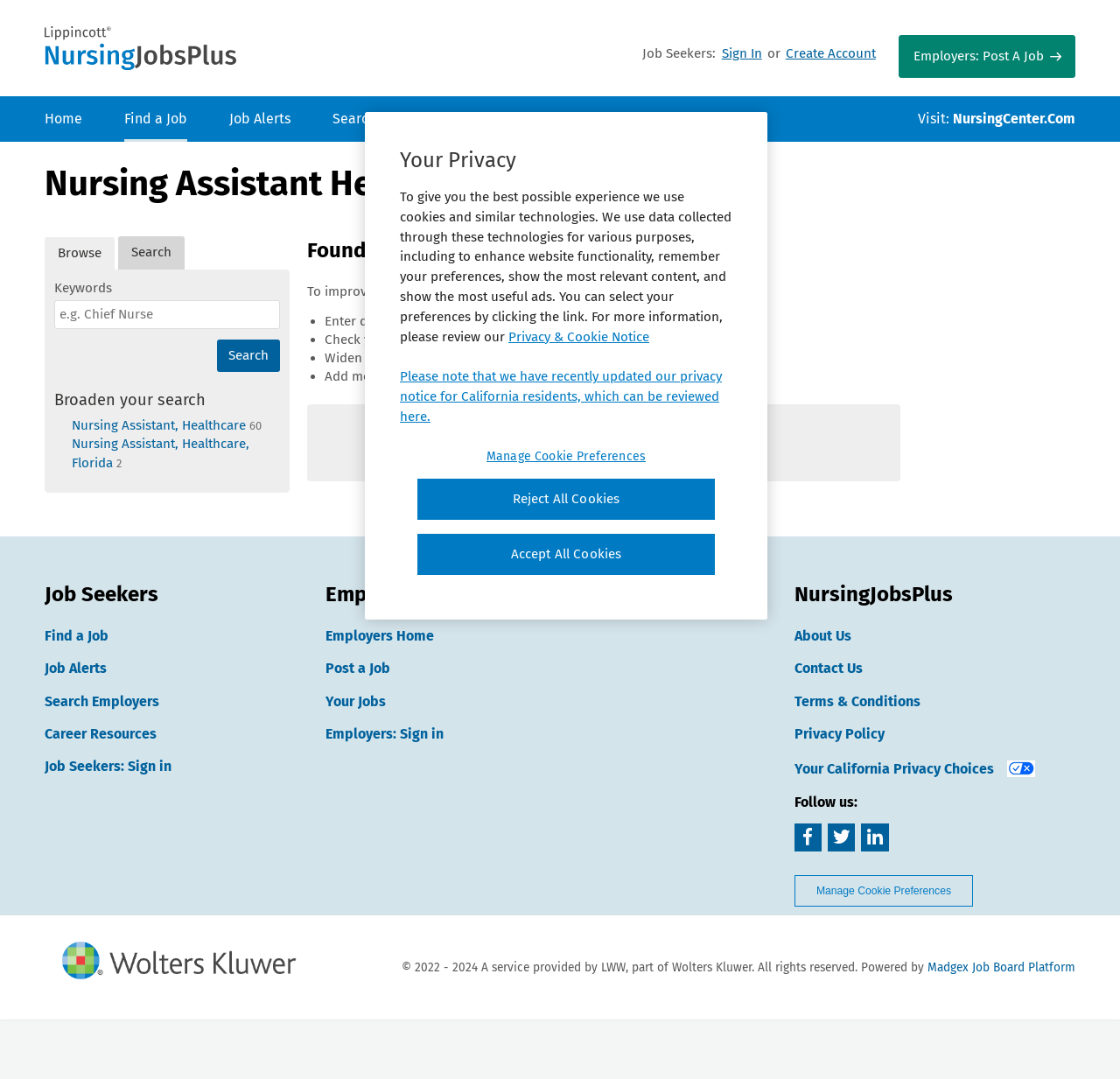Identify the bounding box coordinates of the element to click to follow this instruction: 'Sign In'. Ensure the coordinates are four float values between 0 and 1, provided as [left, top, right, bottom].

[0.642, 0.039, 0.683, 0.061]